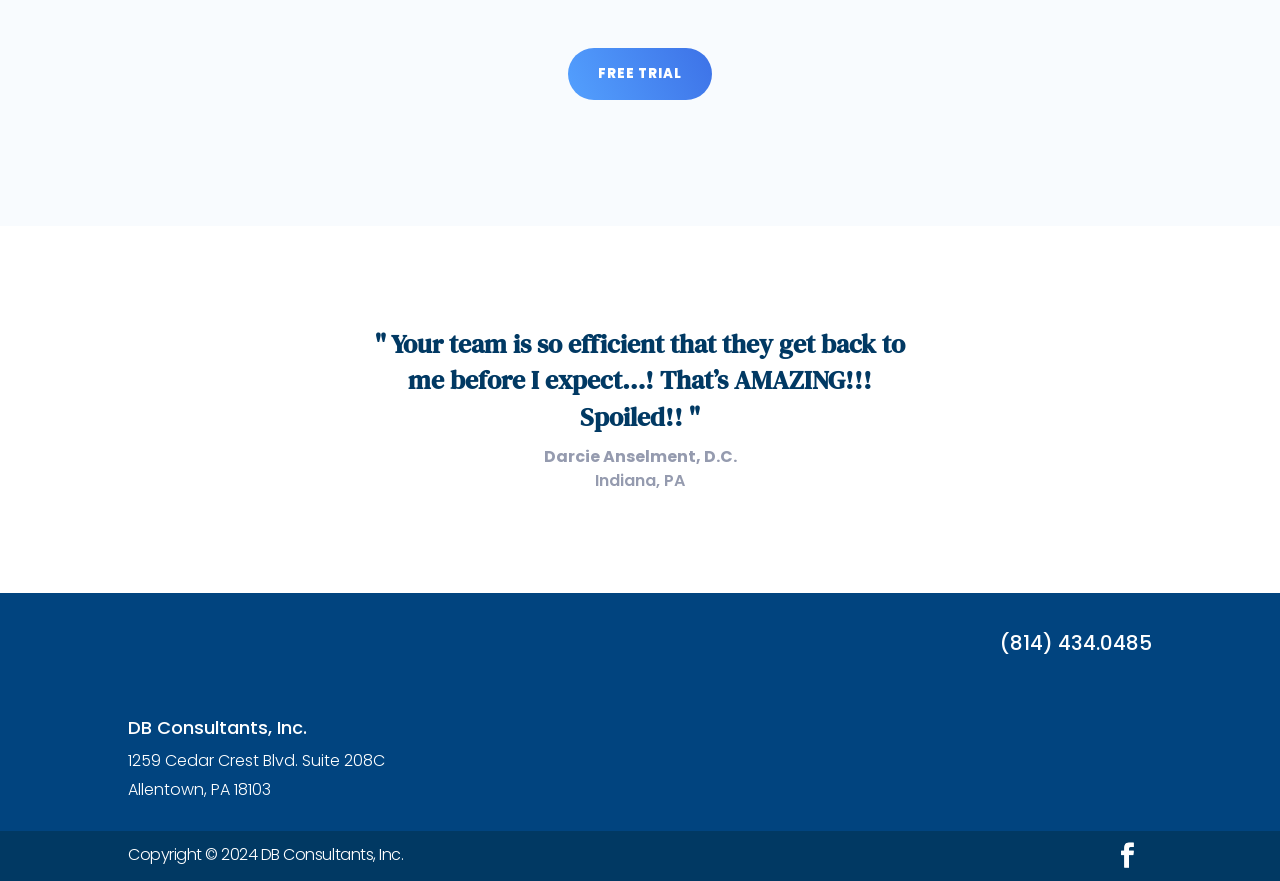What is the state of the company's location?
Provide a one-word or short-phrase answer based on the image.

PA